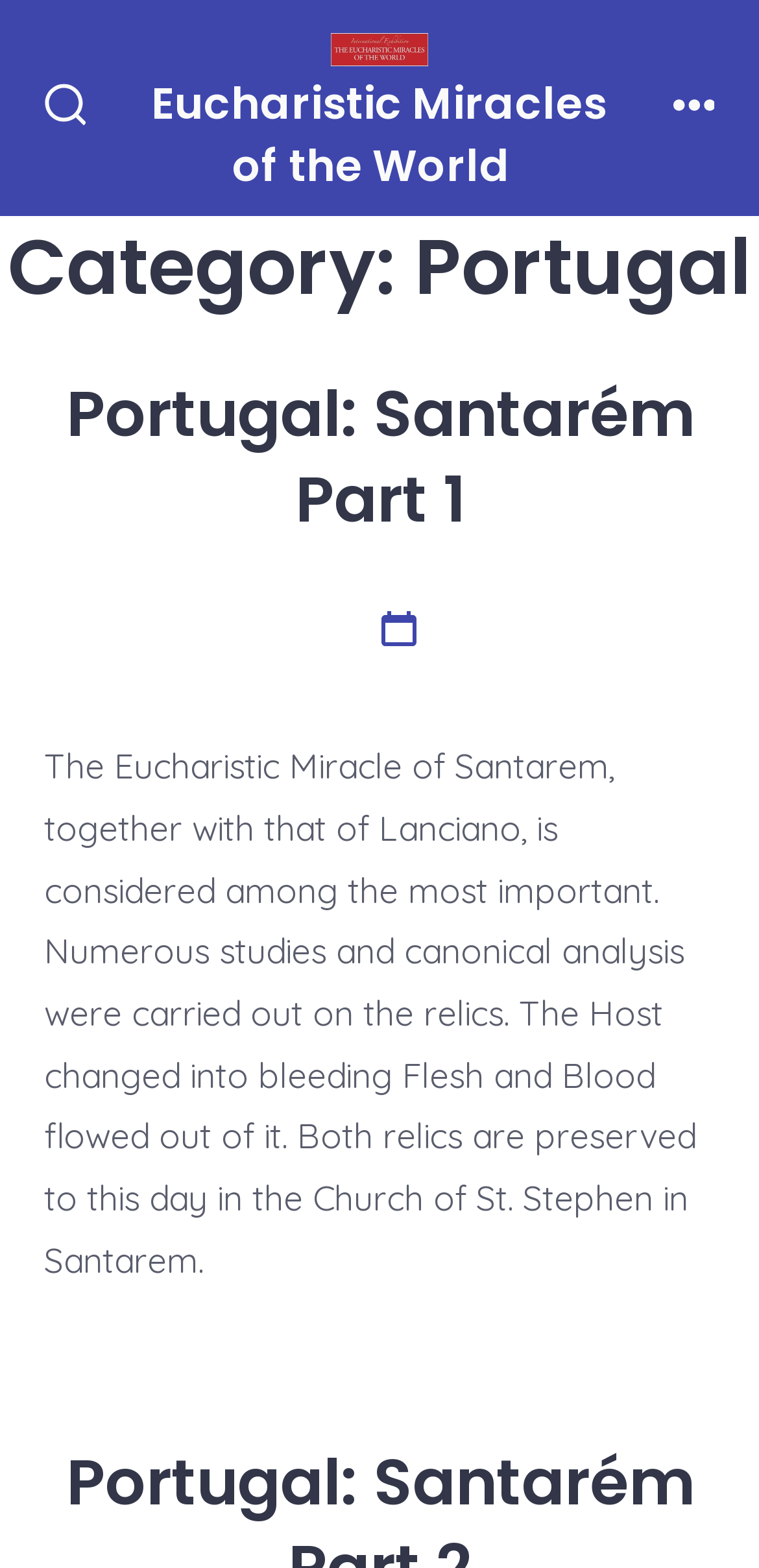Determine the bounding box of the UI component based on this description: "Portugal: Santarém Part 1". The bounding box coordinates should be four float values between 0 and 1, i.e., [left, top, right, bottom].

[0.087, 0.236, 0.913, 0.347]